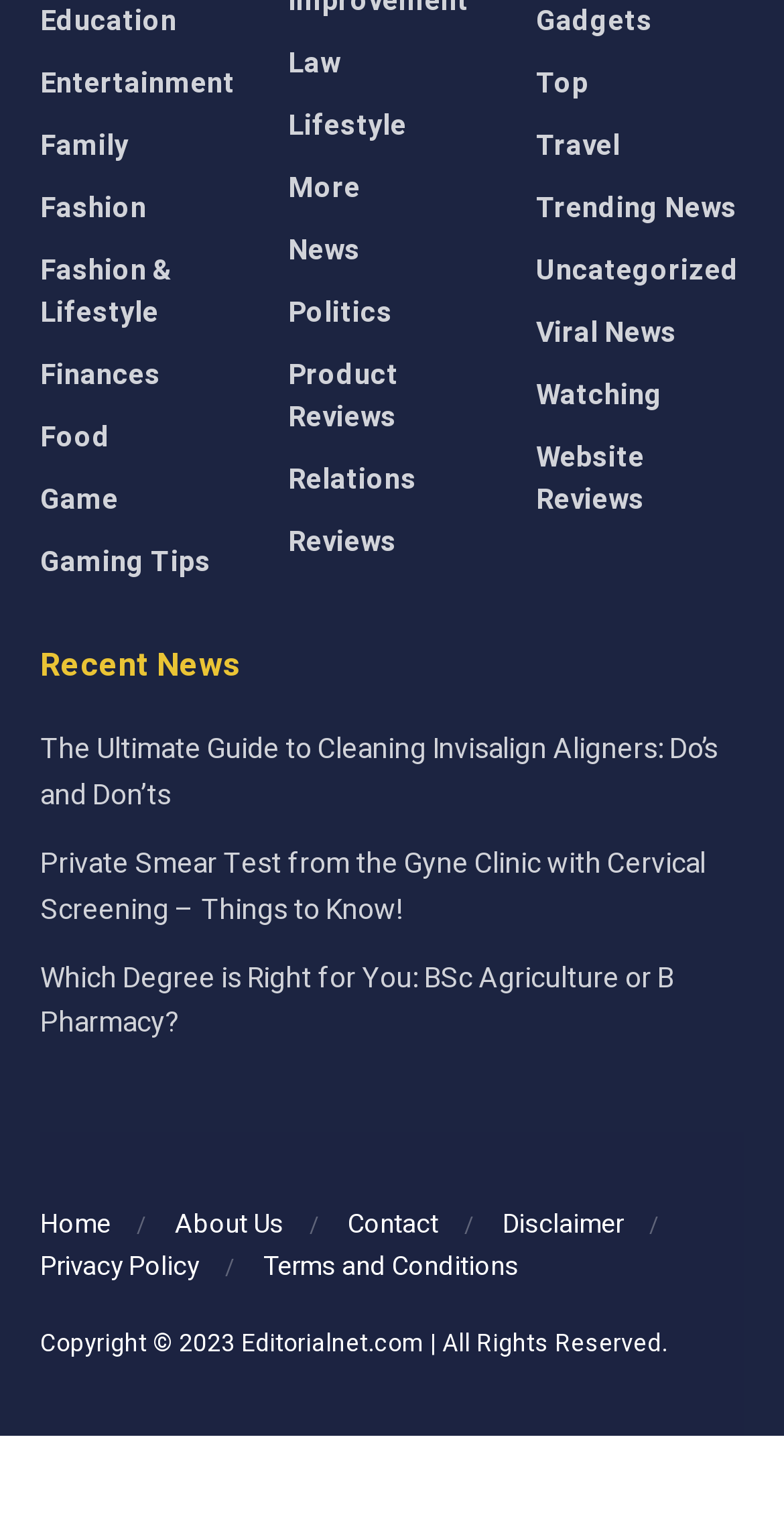Locate the bounding box coordinates of the segment that needs to be clicked to meet this instruction: "Check Disclaimer".

[0.641, 0.783, 0.795, 0.808]